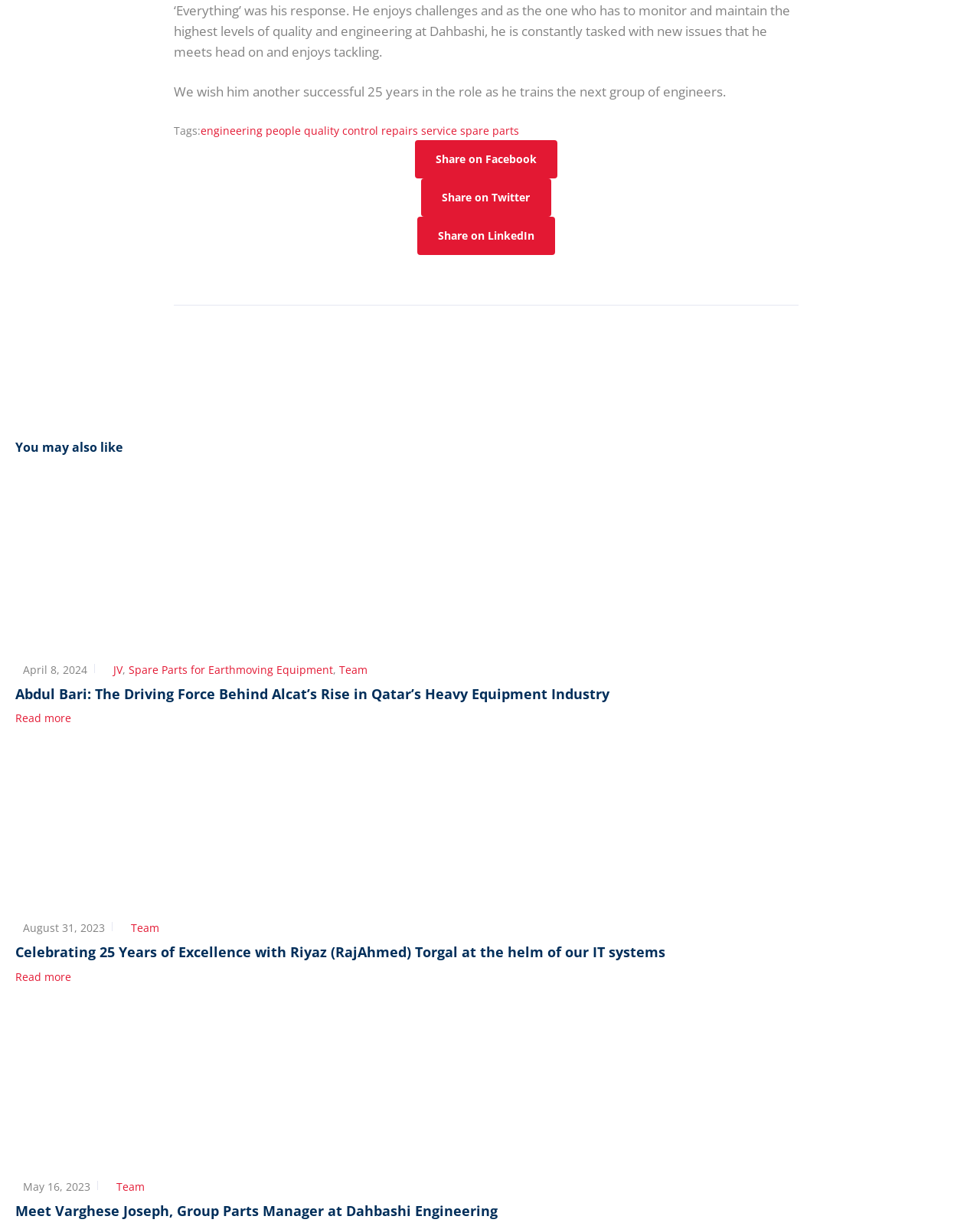Please specify the bounding box coordinates of the region to click in order to perform the following instruction: "Read more about Riyaz Torgal".

[0.016, 0.791, 0.073, 0.803]